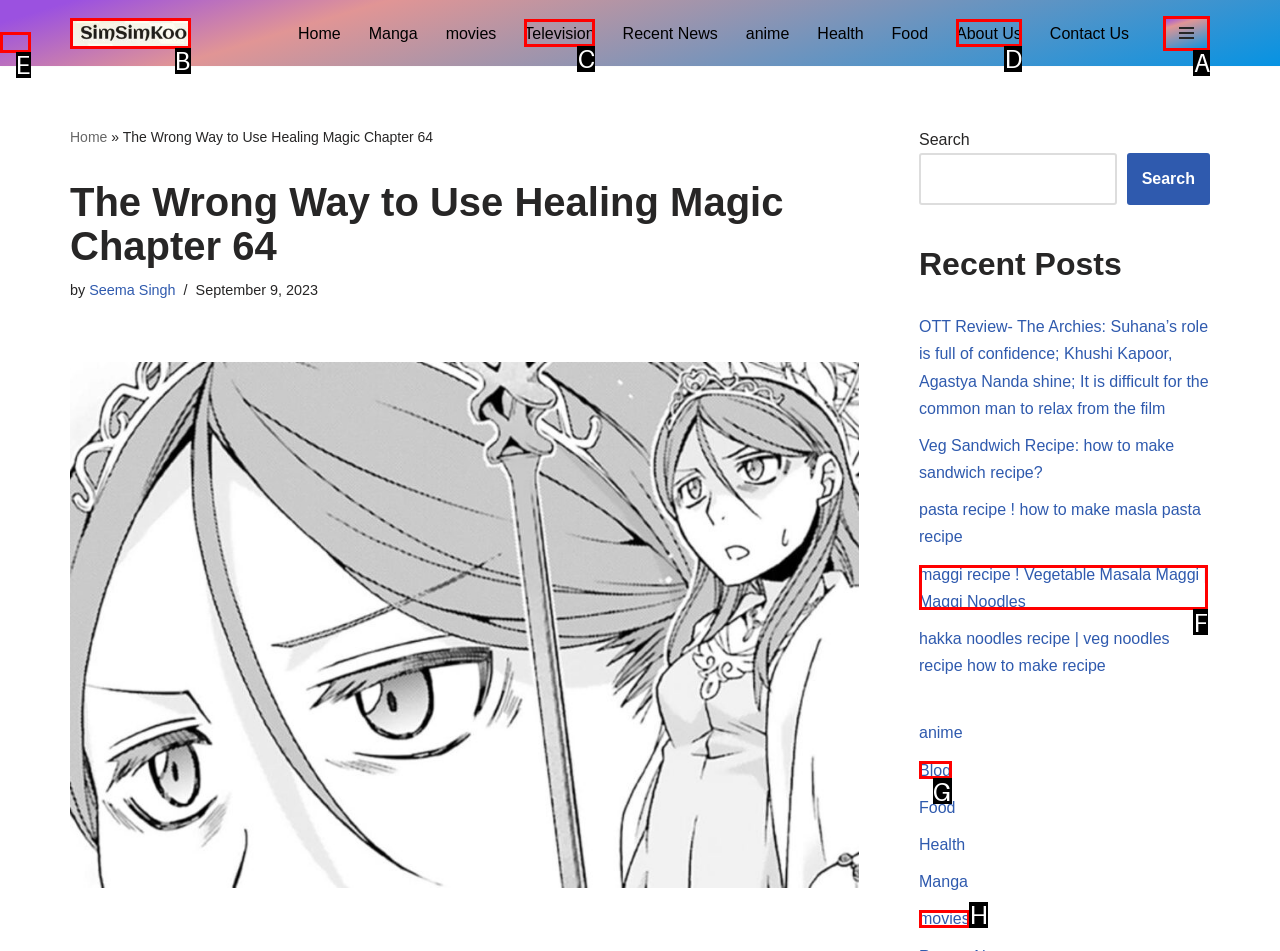From the given options, indicate the letter that corresponds to the action needed to complete this task: Expand the navigation menu. Respond with only the letter.

A